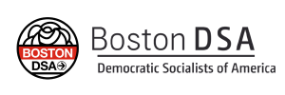Analyze the image and answer the question with as much detail as possible: 
What is the Boston DSA's mission?

The Boston DSA's mission is to build a mass socialist movement within the U.S., emphasizing democratic principles in all areas of life, including economic and workplace environments, as represented by their logo.